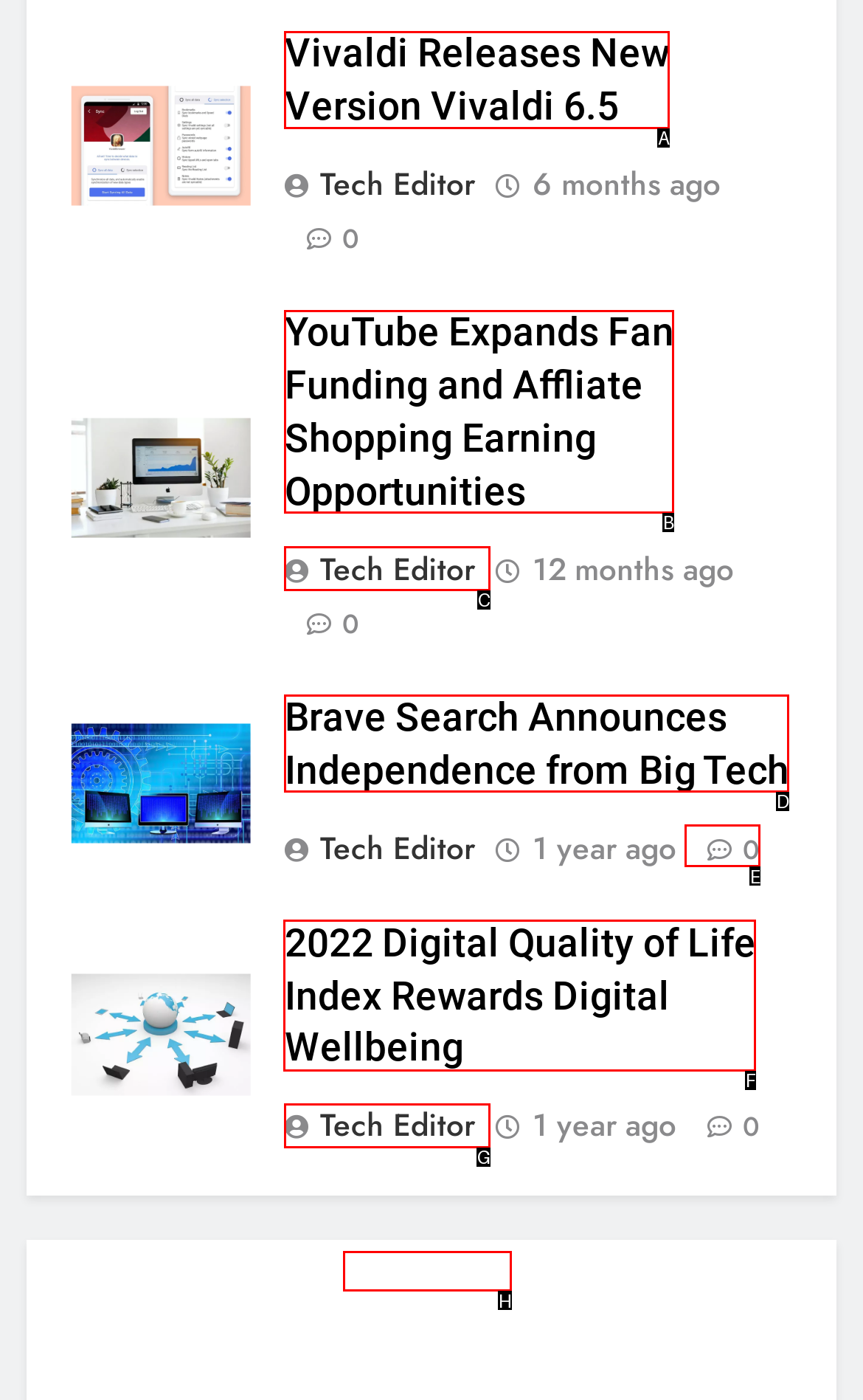To complete the task: Check 2022 Digital Quality of Life Index Rewards Digital Wellbeing, select the appropriate UI element to click. Respond with the letter of the correct option from the given choices.

F